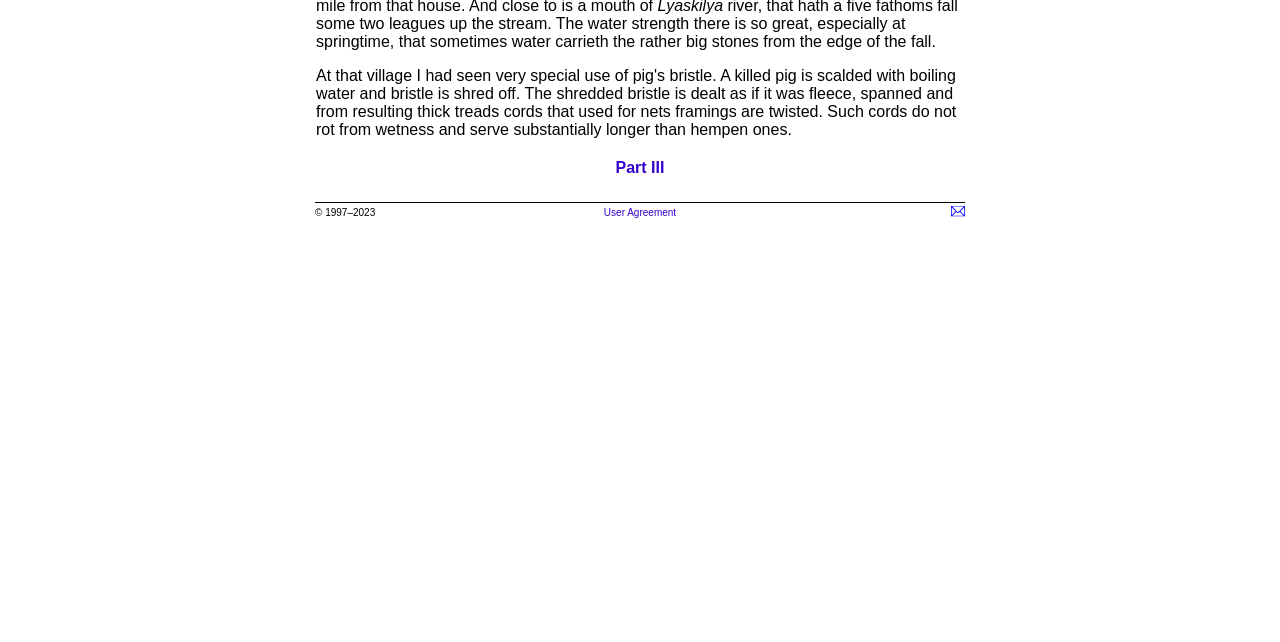Please find the bounding box for the following UI element description. Provide the coordinates in (top-left x, top-left y, bottom-right x, bottom-right y) format, with values between 0 and 1: User Agreement

[0.472, 0.322, 0.528, 0.339]